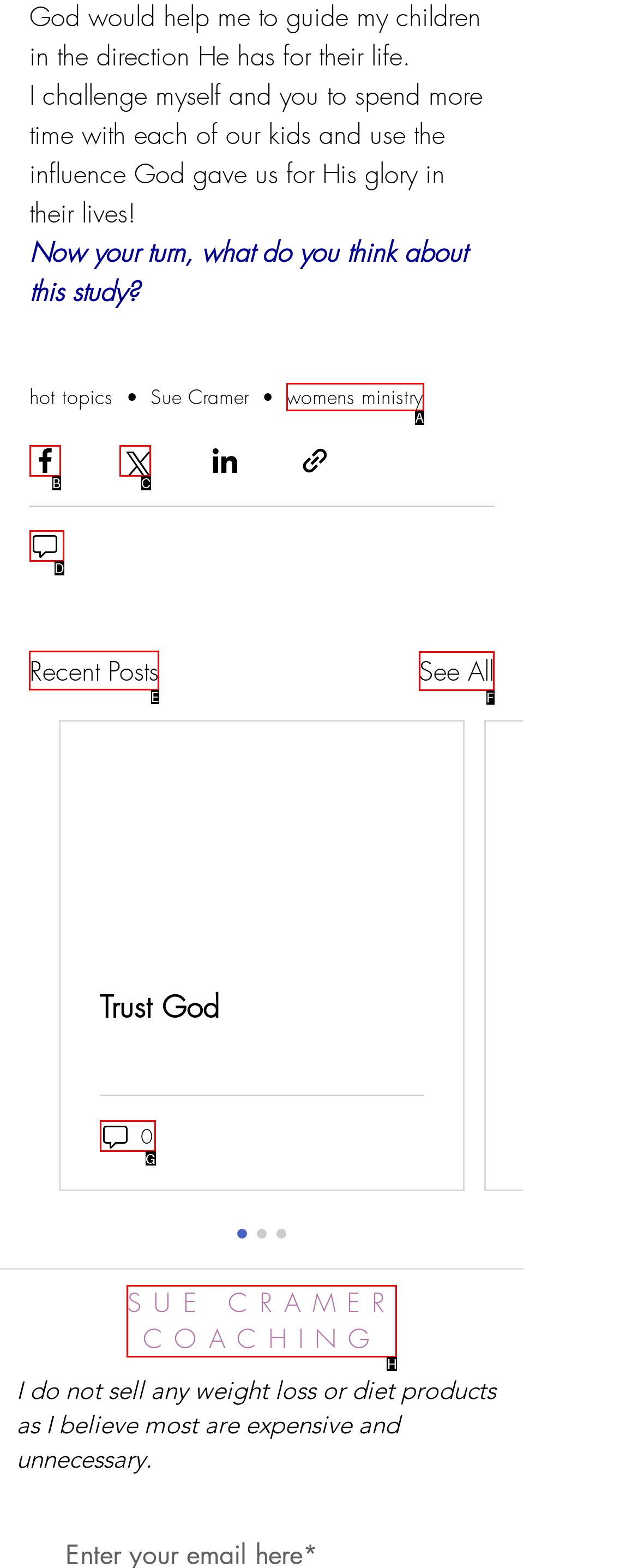Tell me which one HTML element I should click to complete this task: Read the 'Recent Posts' section Answer with the option's letter from the given choices directly.

E